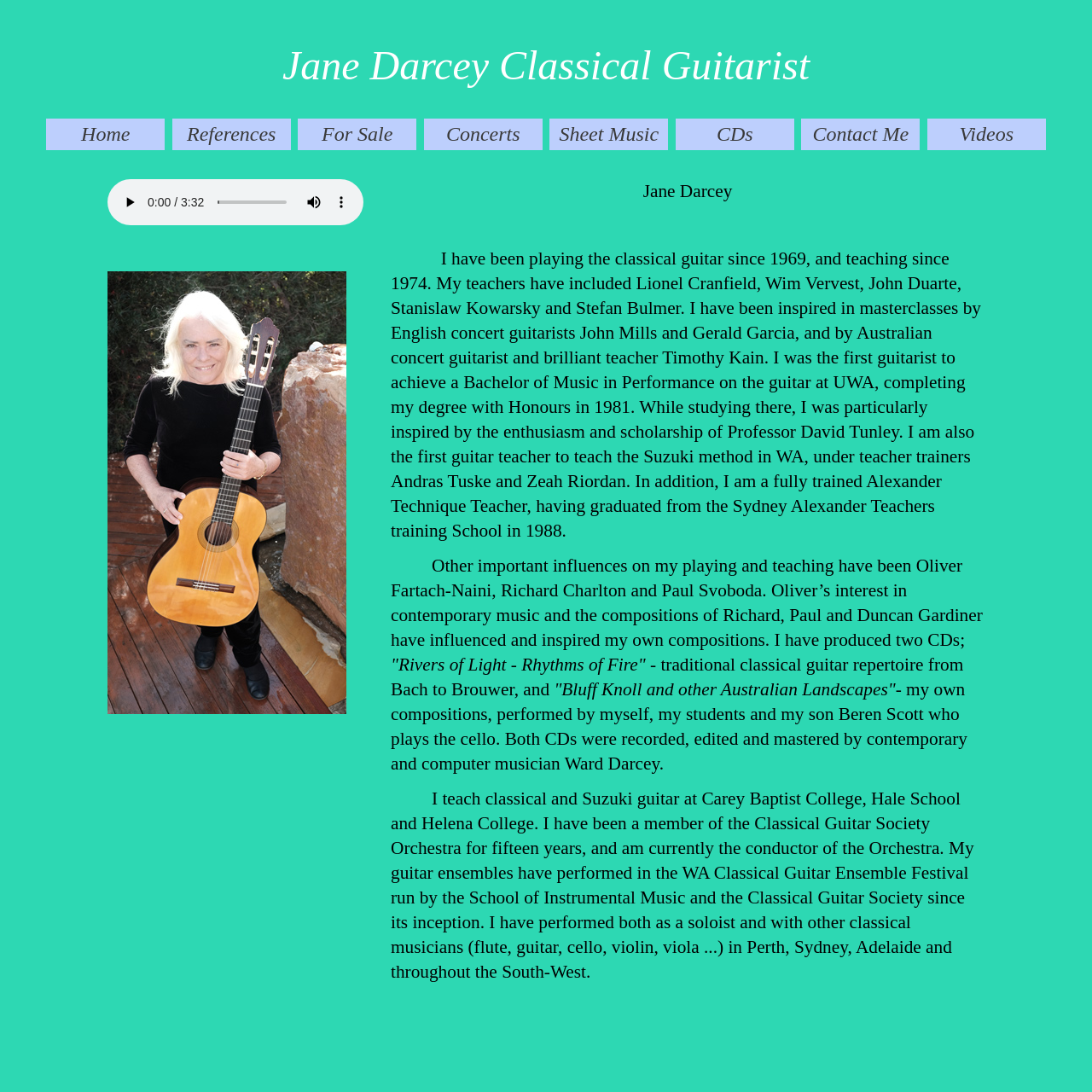Given the element description: "Home Page", predict the bounding box coordinates of the UI element it refers to, using four float numbers between 0 and 1, i.e., [left, top, right, bottom].

None